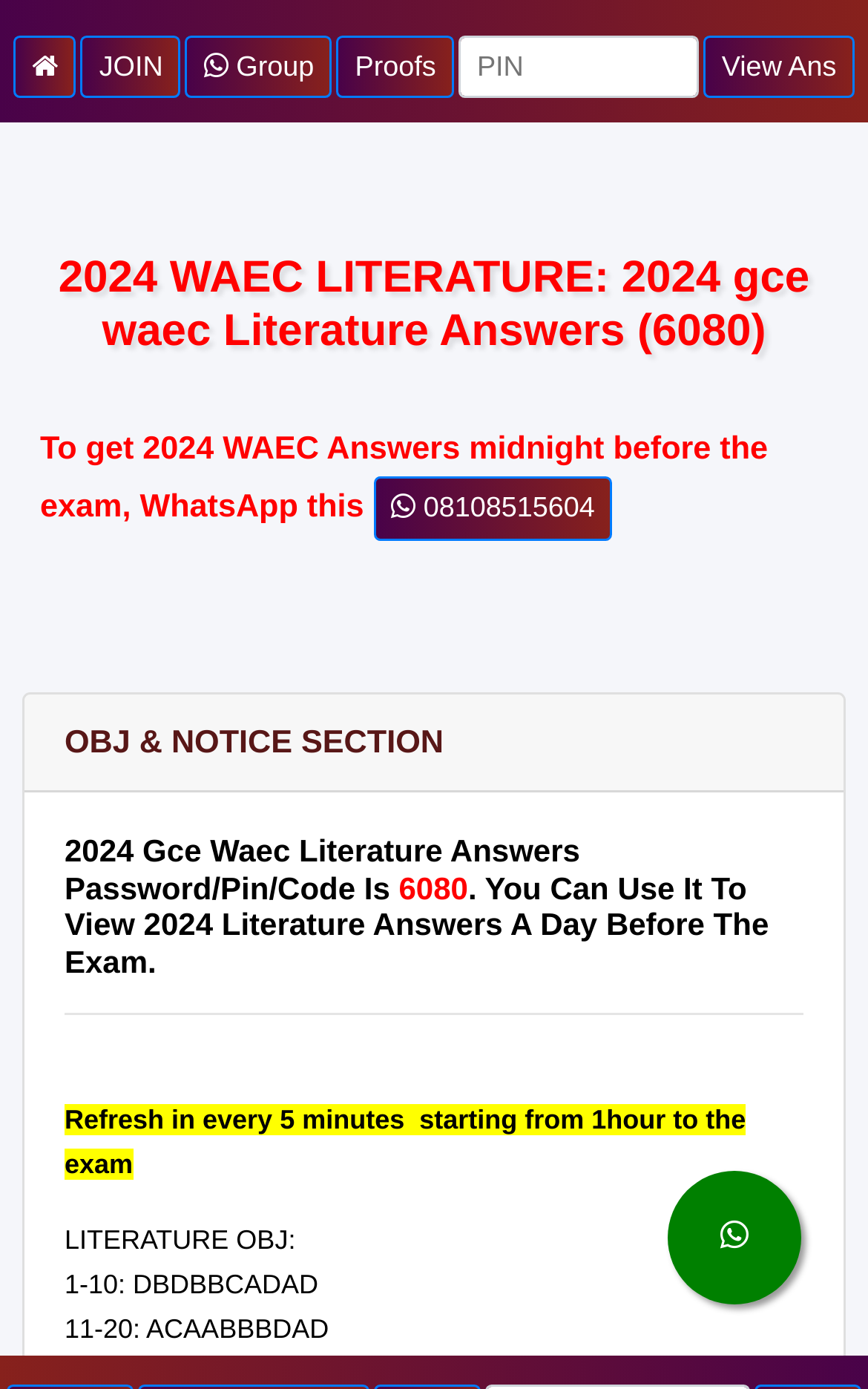Offer a thorough description of the webpage.

This webpage is dedicated to providing 2024 WAEC Literature answers and questions. At the top, there is a header section with a title "2024 WAEC LITERATURE: 2024 gce waec Literature Answers (6080)". Below the title, there is a brief instruction "To get 2024 WAEC Answers midnight before the exam, WhatsApp this" followed by a phone number "08108515604".

On the left side, there is a table with five cells, each containing a button with a label: "JOIN", "Group", "Proofs", an empty cell, and "View Ans". The "PIN" spin button is located in the fourth cell.

On the right side, there is a section with a tab labeled "OBJ & NOTICE SECTION". When expanded, it reveals a heading "2024 Gce Waec Literature Answers Password/Pin/Code Is 6080. You Can Use It To View 2024 Literature Answers A Day Before The Exam." followed by a separator line. Below the separator, there are three paragraphs of text: "Refresh in every 5 minutes starting from 1hour to the exam", "LITERATURE OBJ:", and the answers to the literature questions, divided into three sections: "1-10: DBDBBCADAD", "11-20: ACAABBBDAD", and "21-30: ACDDDBAAAA".